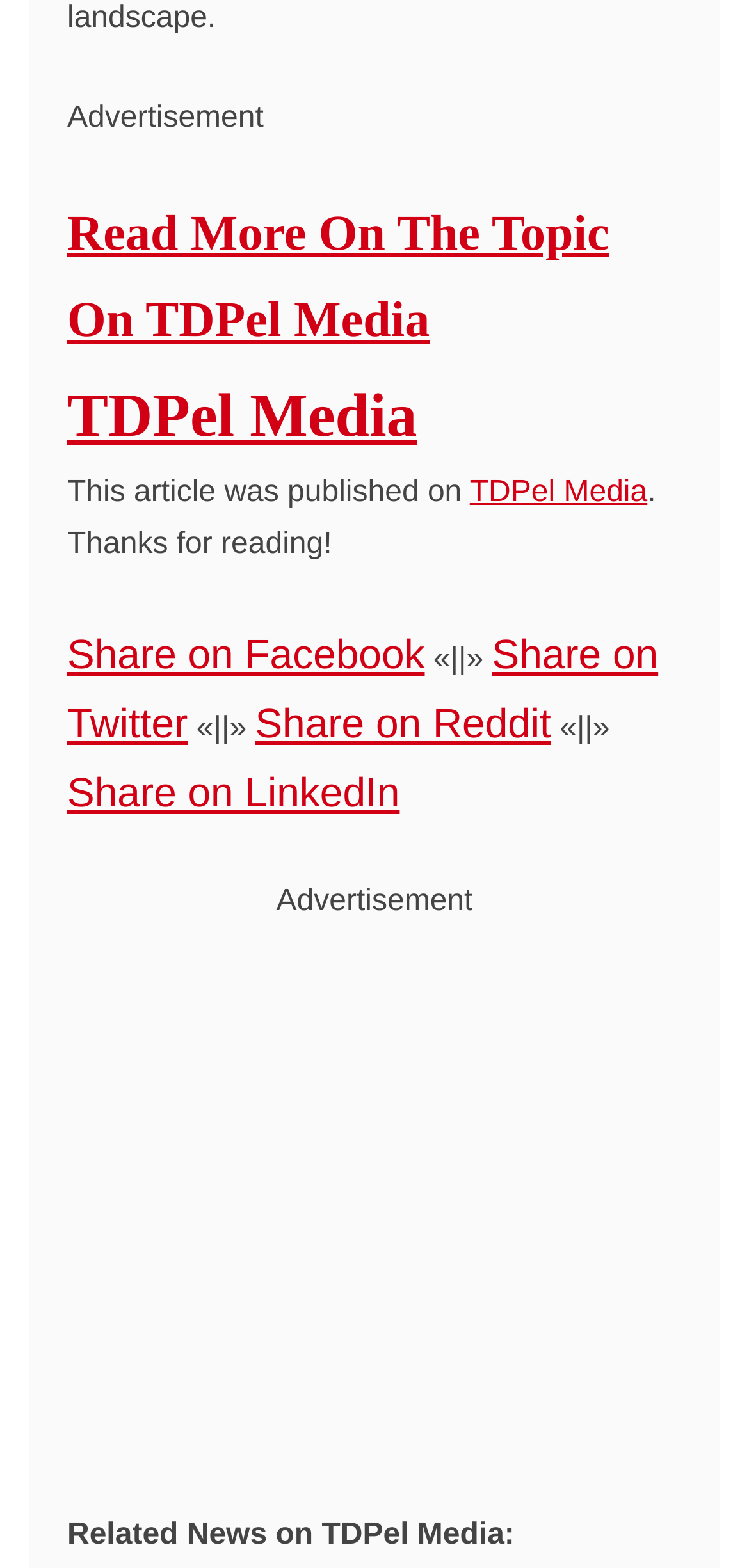Please identify the bounding box coordinates of the clickable region that I should interact with to perform the following instruction: "View related news on TDPel Media". The coordinates should be expressed as four float numbers between 0 and 1, i.e., [left, top, right, bottom].

[0.09, 0.968, 0.687, 0.989]